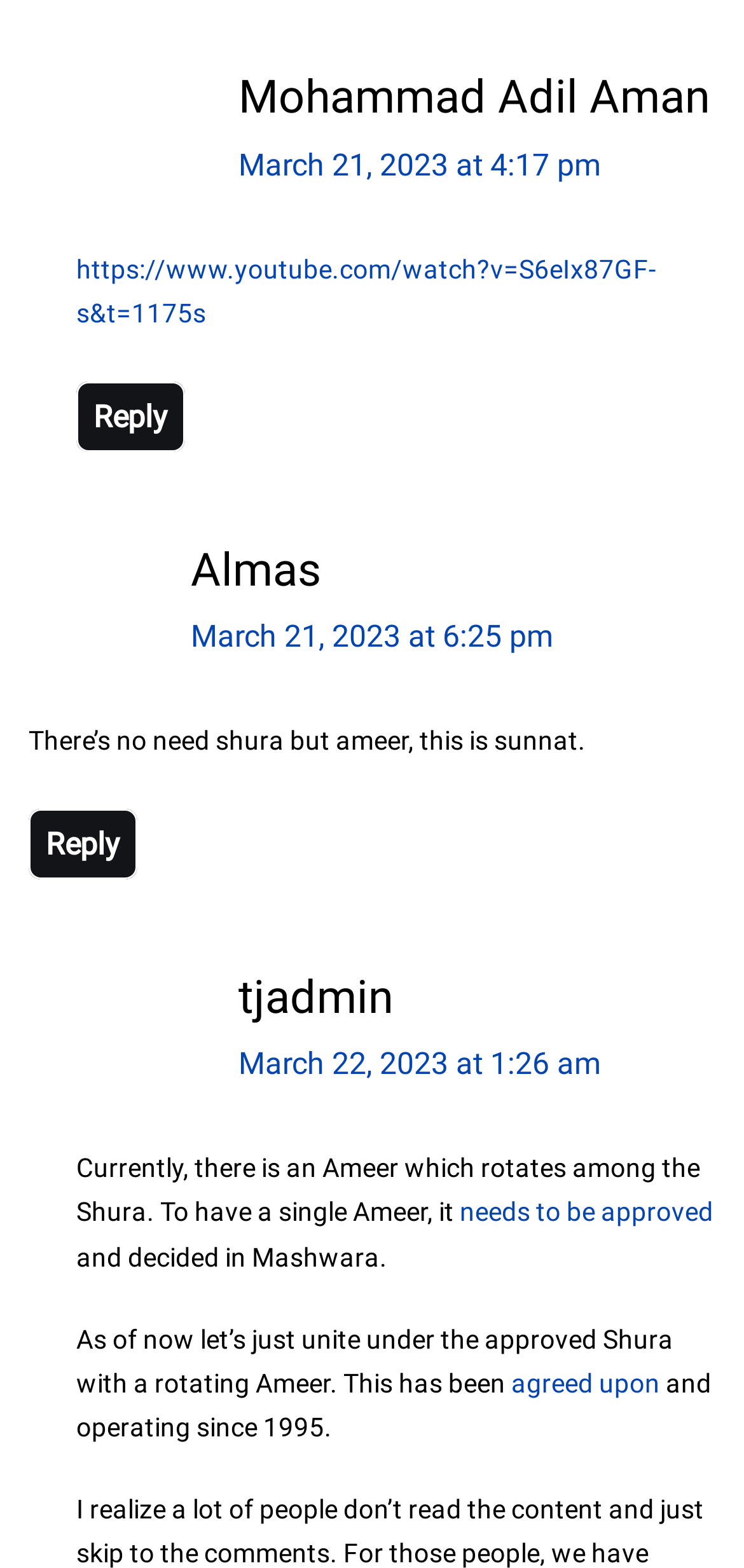Provide the bounding box coordinates of the HTML element described as: "needs to be approved". The bounding box coordinates should be four float numbers between 0 and 1, i.e., [left, top, right, bottom].

[0.618, 0.763, 0.959, 0.783]